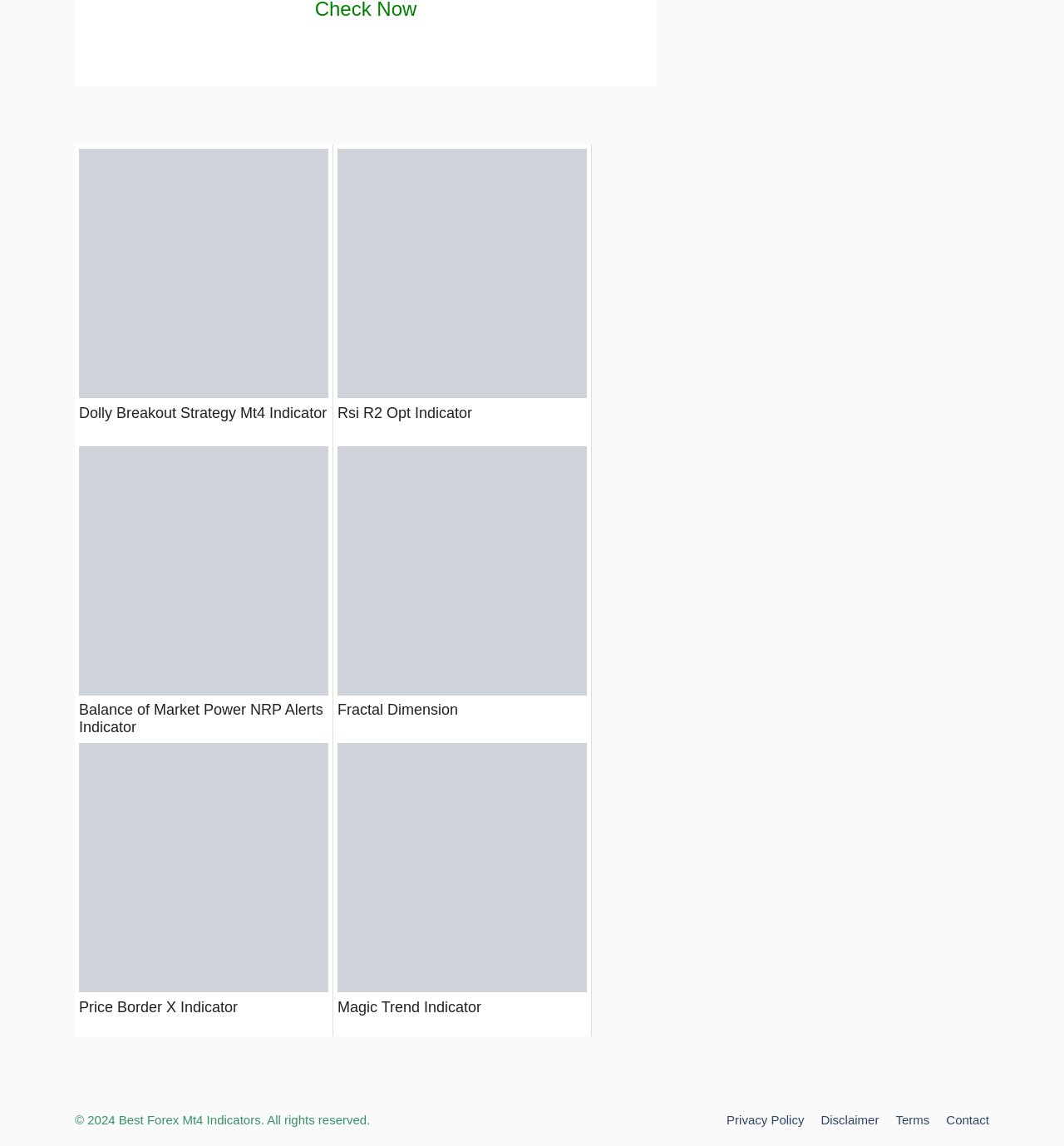What is the copyright year mentioned at the bottom of the webpage?
Use the information from the image to give a detailed answer to the question.

The copyright notice at the bottom of the webpage states '© 2024 Best Forex Mt4 Indicators. All rights reserved.', indicating that the webpage's content is copyrighted and the copyright year is 2024.